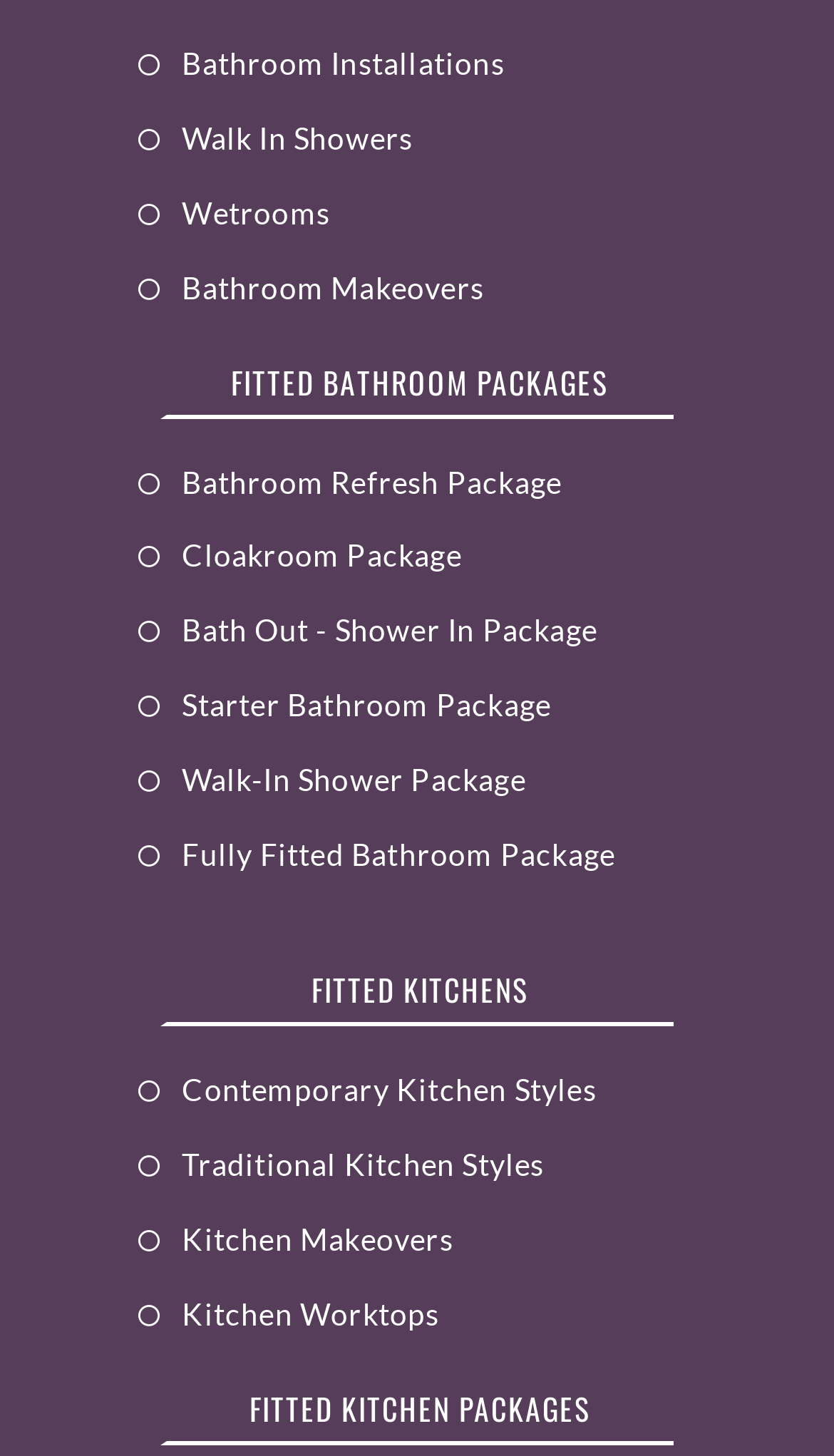What is the name of the first bathroom package?
Ensure your answer is thorough and detailed.

The first link under the 'FITTED BATHROOM PACKAGES' section is labeled 'Bathroom Refresh Package', which suggests that it is the first bathroom package available.